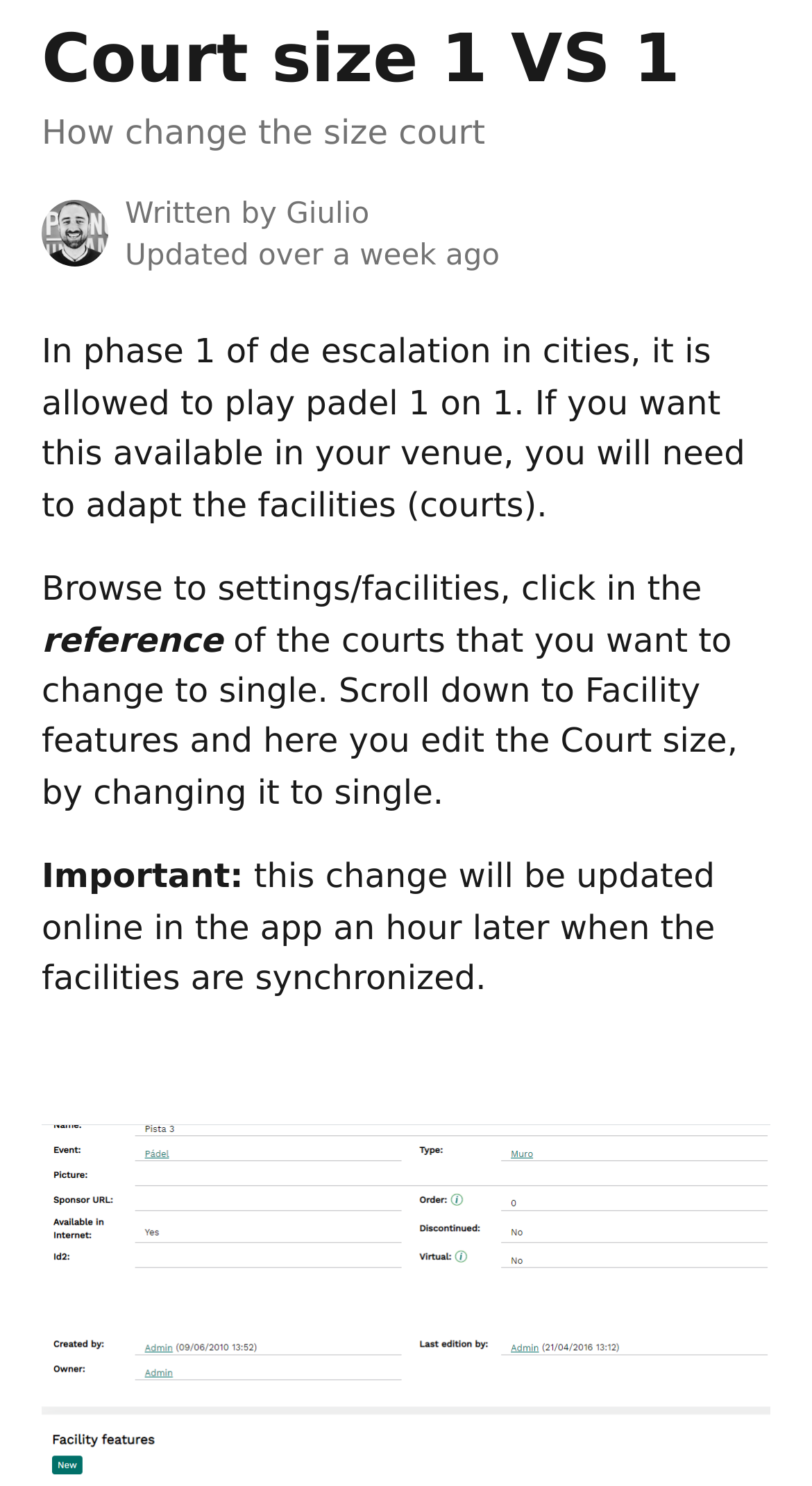Please provide a comprehensive answer to the question based on the screenshot: What is the current topic of discussion?

Based on the webpage content, specifically the StaticText element with the text 'How change the size court', it is clear that the current topic of discussion is related to changing the size of a court.